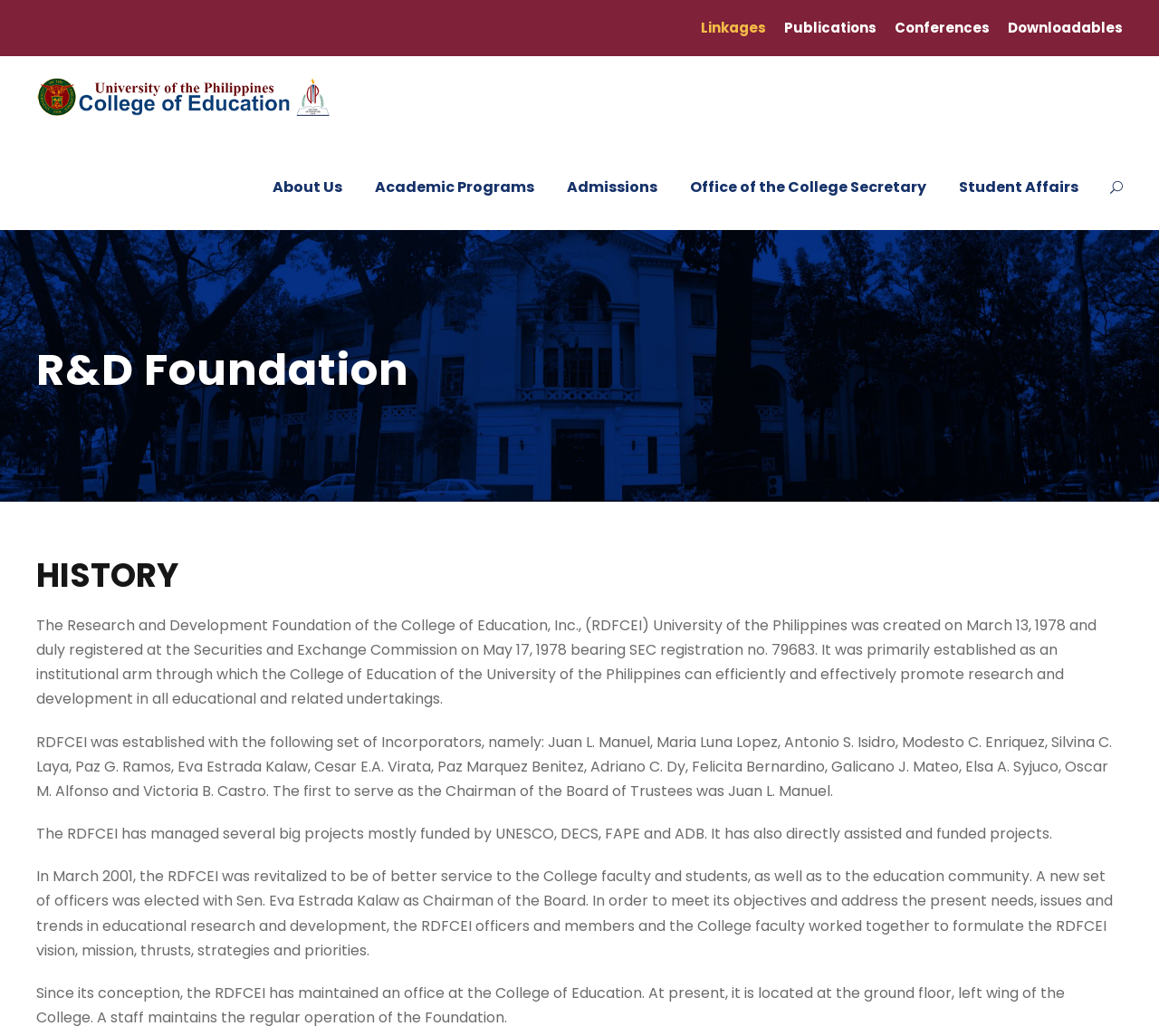Determine the bounding box coordinates of the UI element described by: "Student Affairs".

[0.827, 0.169, 0.93, 0.222]